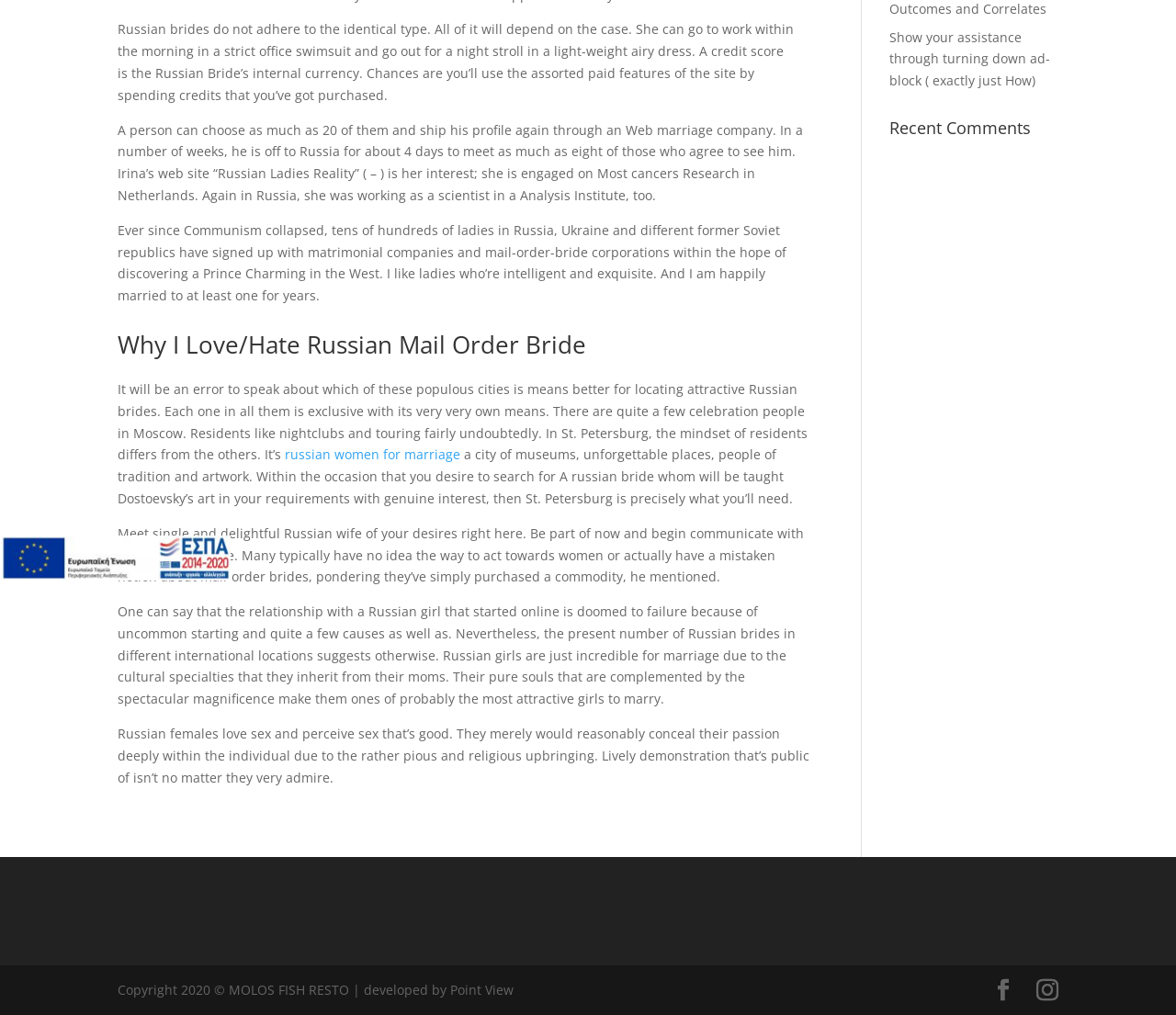Determine the bounding box coordinates for the UI element with the following description: "Facebook". The coordinates should be four float numbers between 0 and 1, represented as [left, top, right, bottom].

[0.844, 0.965, 0.862, 0.987]